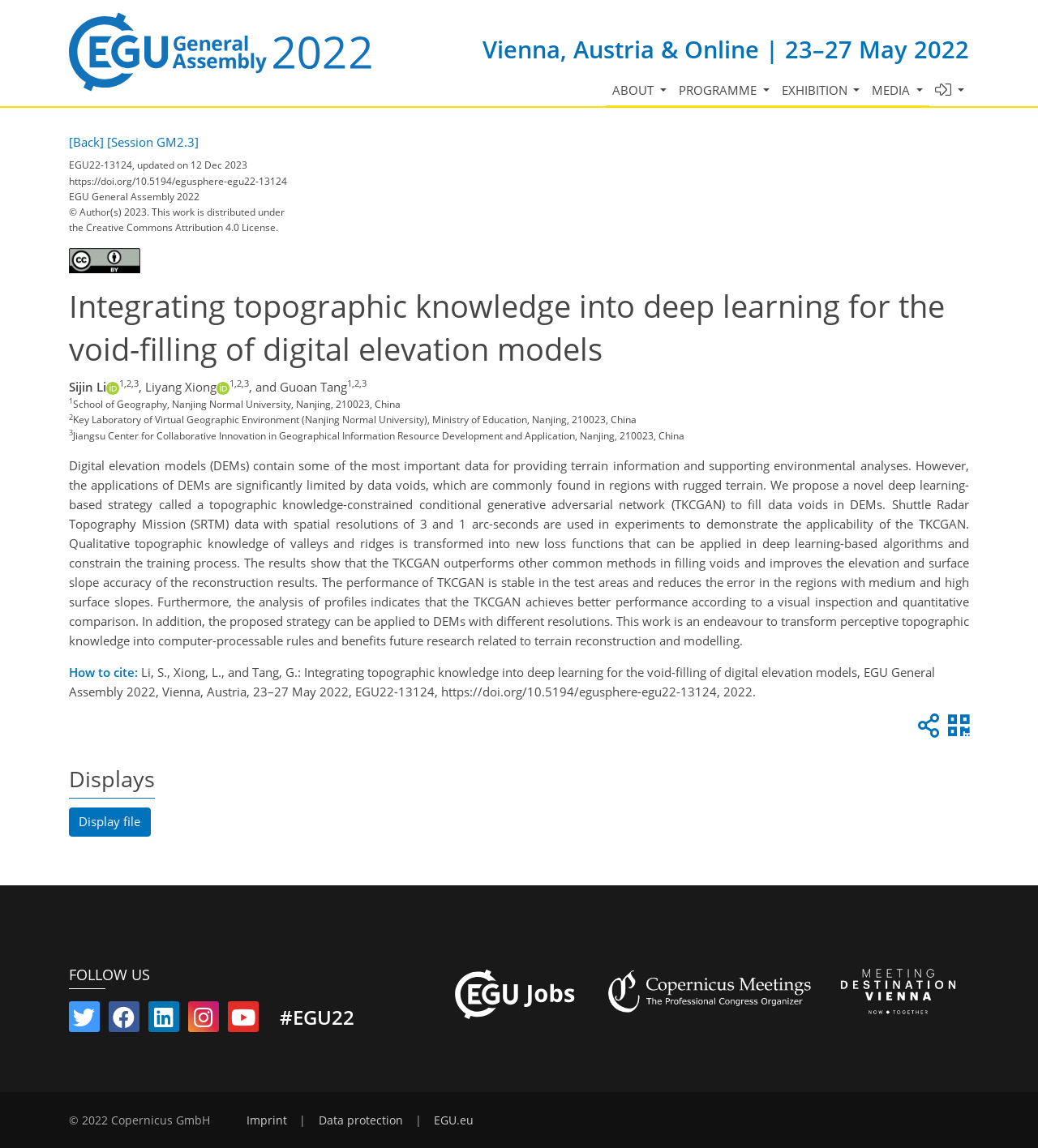Please identify the bounding box coordinates of the area I need to click to accomplish the following instruction: "Follow EGU22 on Twitter".

[0.22, 0.882, 0.249, 0.896]